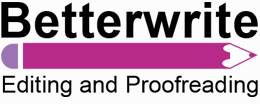Give a thorough caption of the image, focusing on all visible elements.

The image features the logo of "BetterWrite," prominently displaying the brand name in bold letters along with a stylized pencil graphic. The pencil, depicted in vibrant purple, serves as a visual metaphor for writing and editing, reinforcing the company's focus on editing and proofreading services. Below the logo, the tagline "Editing and Proofreading" clearly communicates the core mission of the brand. This logo serves as a recognizable symbol of BetterWrite, representing their commitment to enhancing writing quality for individuals and businesses alike.